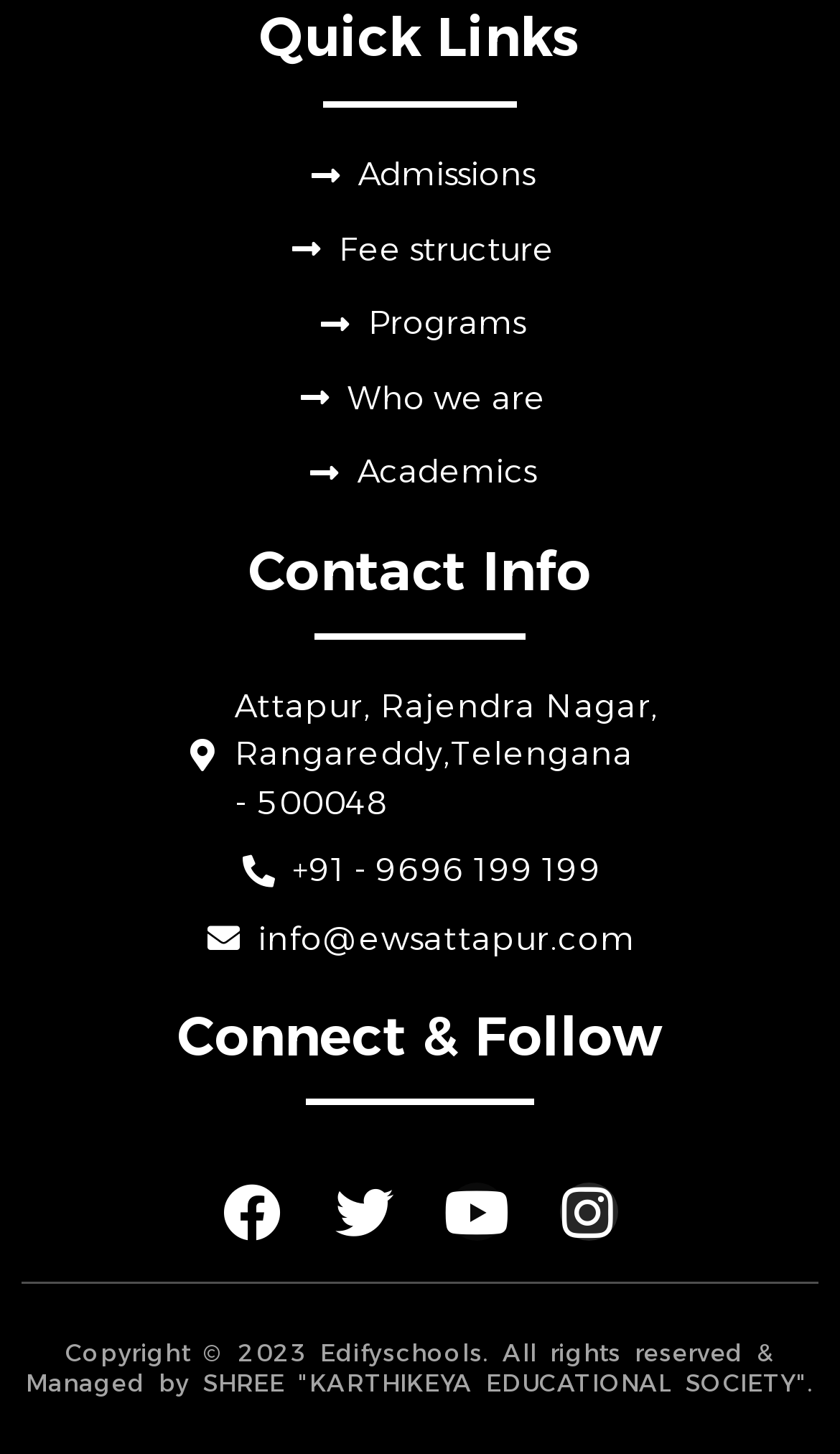Find the bounding box coordinates for the HTML element described as: "Who we are". The coordinates should consist of four float values between 0 and 1, i.e., [left, top, right, bottom].

[0.35, 0.257, 0.65, 0.29]